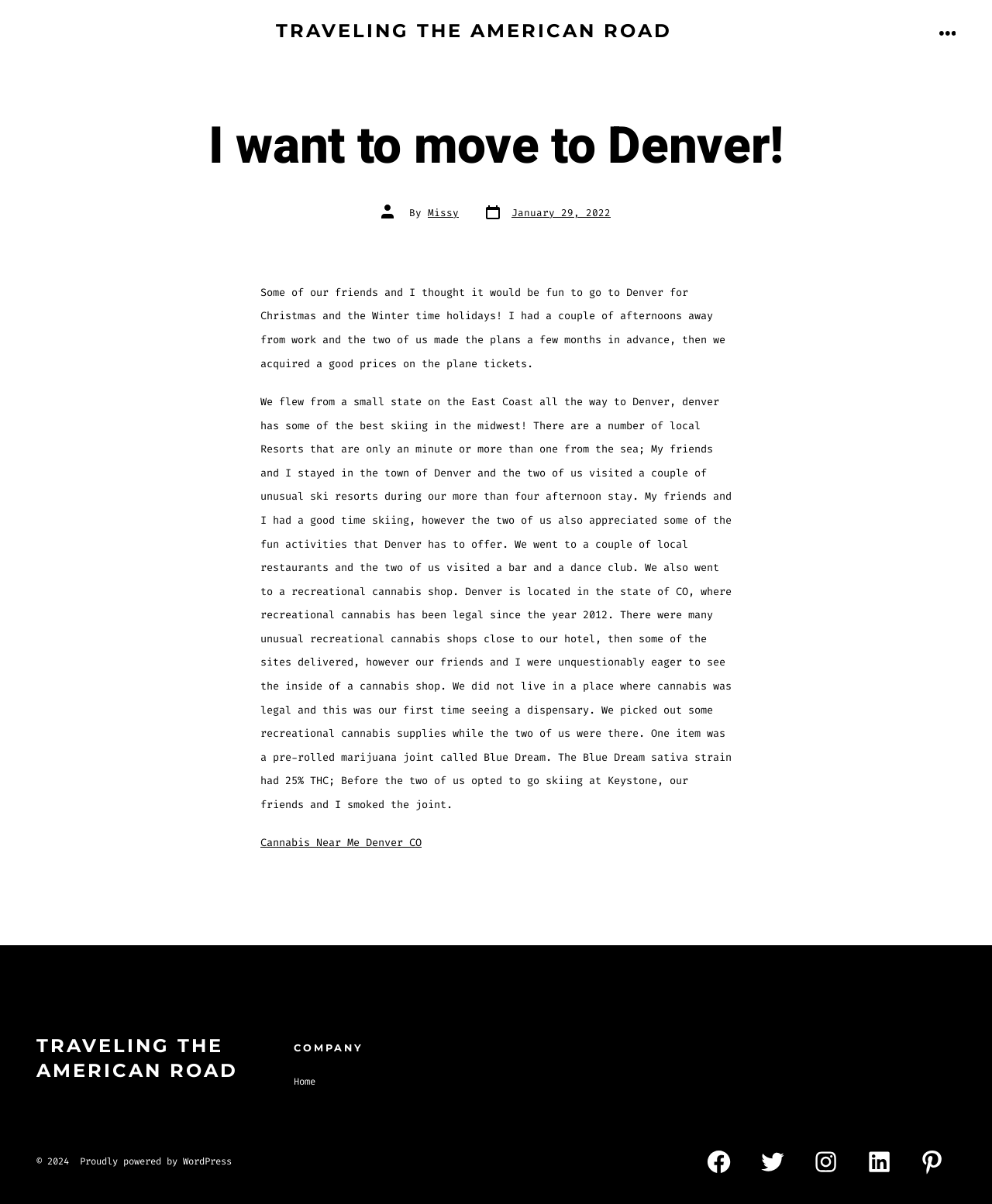Based on the image, provide a detailed and complete answer to the question: 
What is the name of the website?

I found the name of the website by looking at the top section of the webpage, where it says 'TRAVELING THE AMERICAN ROAD', which indicates that this is the name of the website.